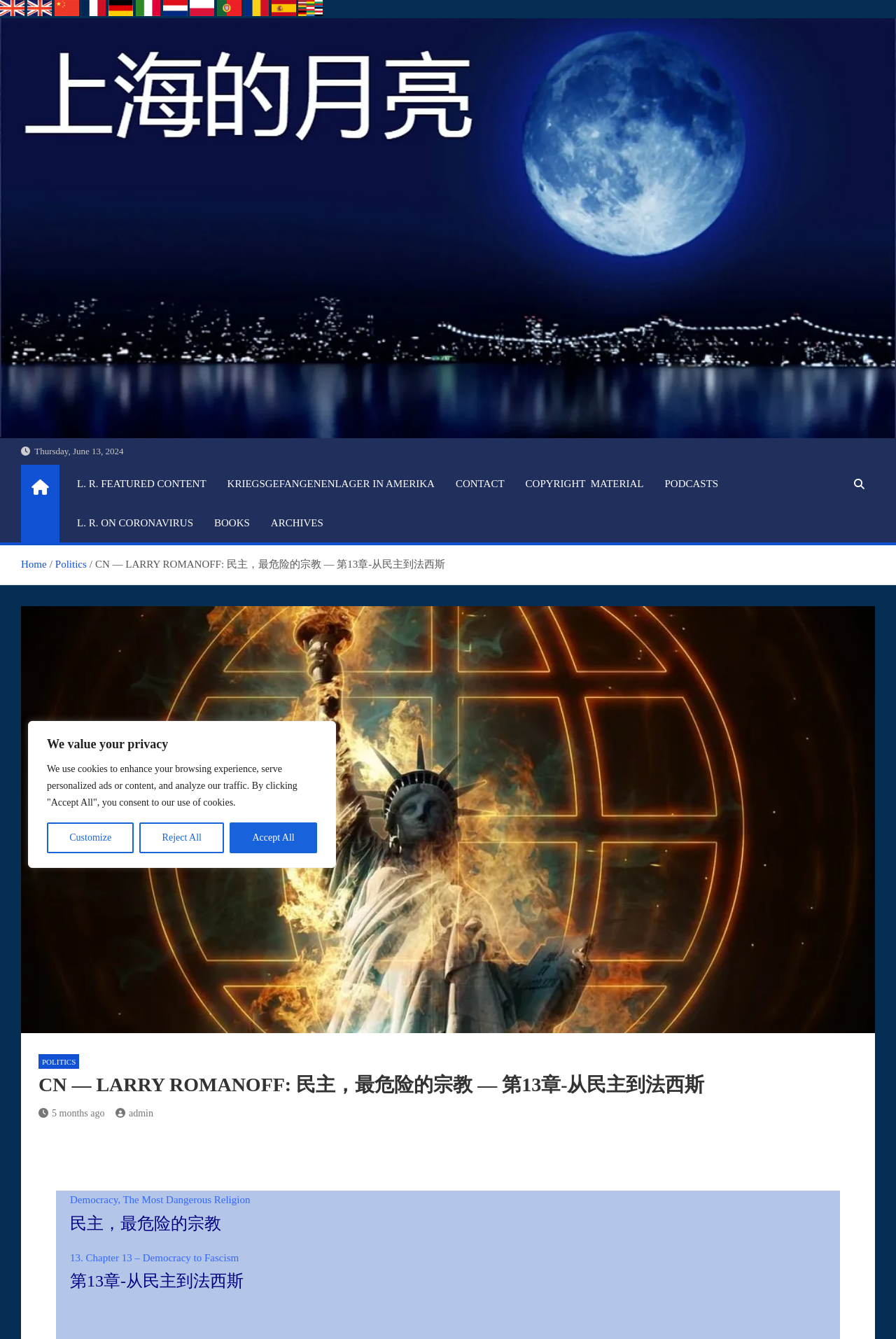Determine the bounding box coordinates of the region I should click to achieve the following instruction: "View the ARCHIVES". Ensure the bounding box coordinates are four float numbers between 0 and 1, i.e., [left, top, right, bottom].

[0.291, 0.376, 0.373, 0.405]